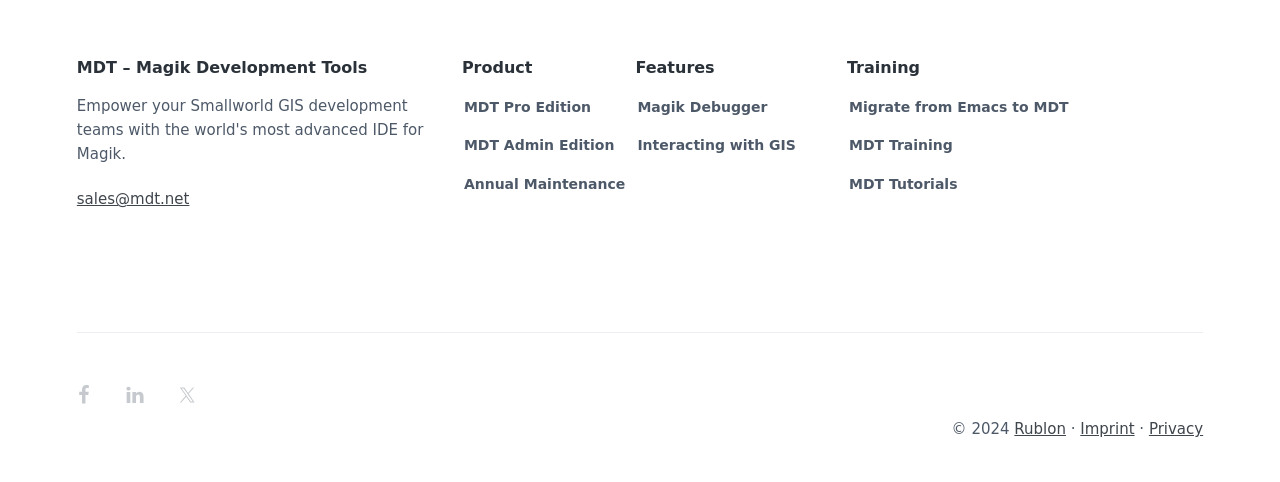What is the copyright year? Refer to the image and provide a one-word or short phrase answer.

2024